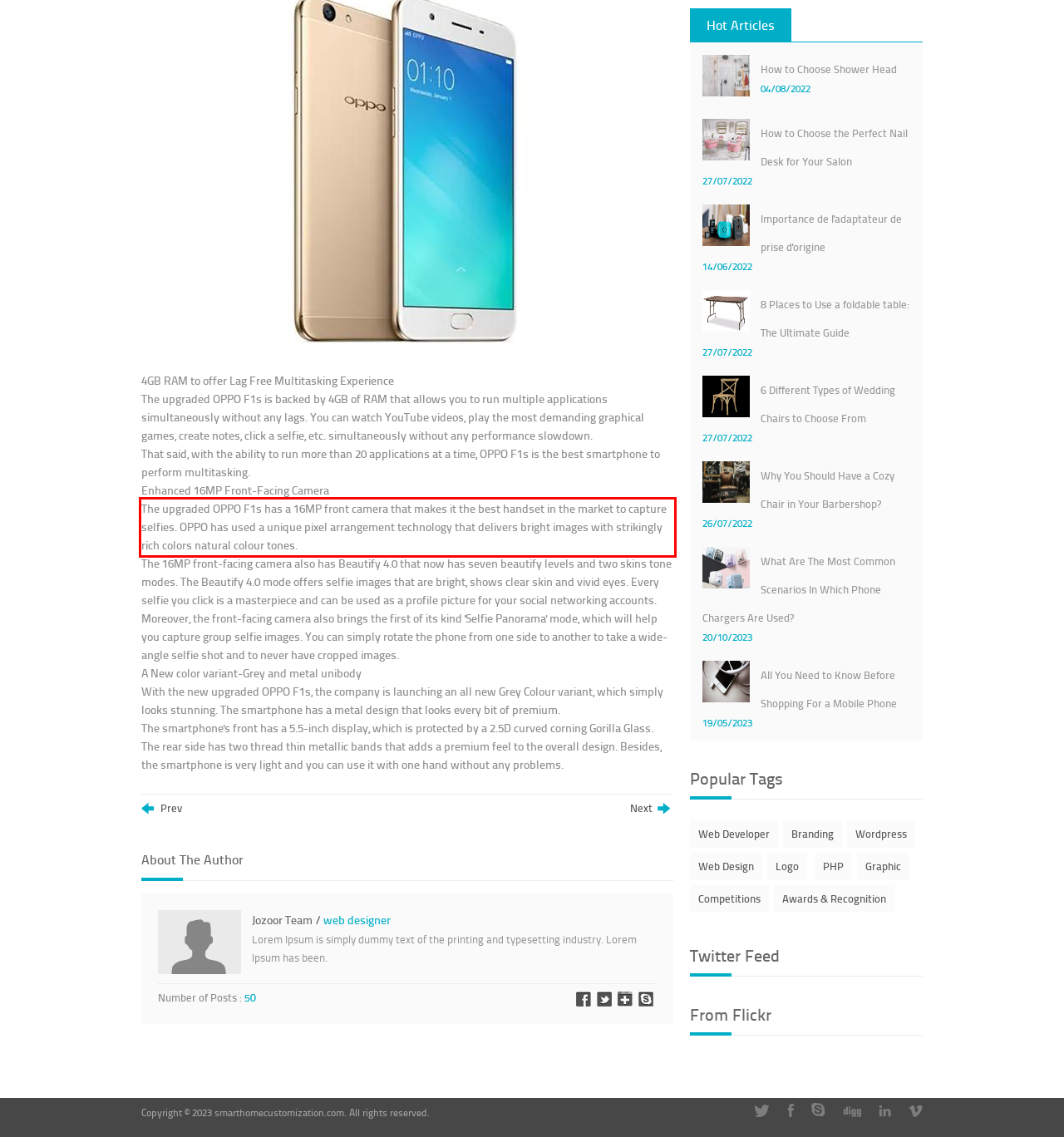Given a screenshot of a webpage, identify the red bounding box and perform OCR to recognize the text within that box.

The upgraded OPPO F1s has a 16MP front camera that makes it the best handset in the market to capture selfies. OPPO has used a unique pixel arrangement technology that delivers bright images with strikingly rich colors natural colour tones.